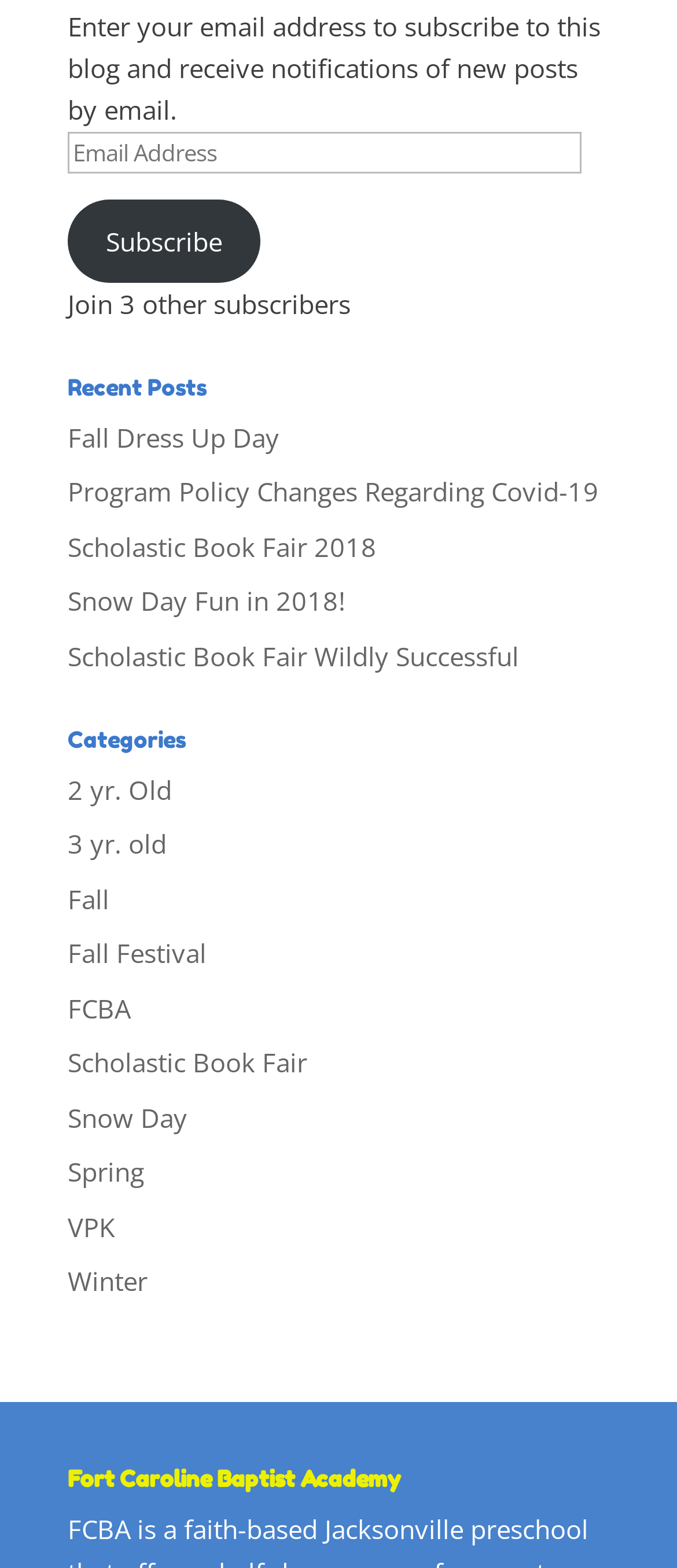Determine the bounding box coordinates for the area that should be clicked to carry out the following instruction: "Enter email address".

[0.1, 0.084, 0.86, 0.11]